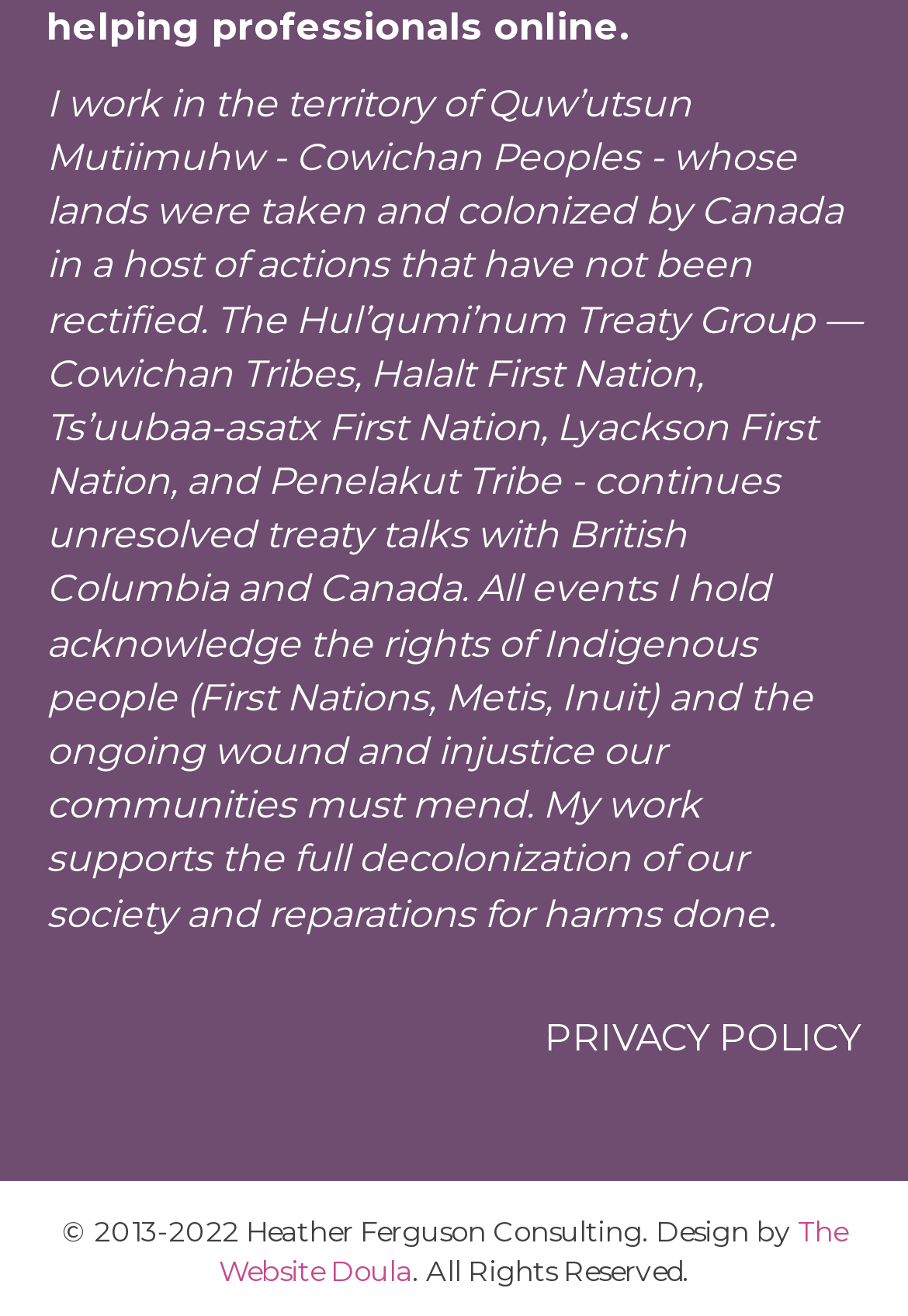What is the territory mentioned?
Refer to the screenshot and respond with a concise word or phrase.

Quw’utsun Mutiimuhw